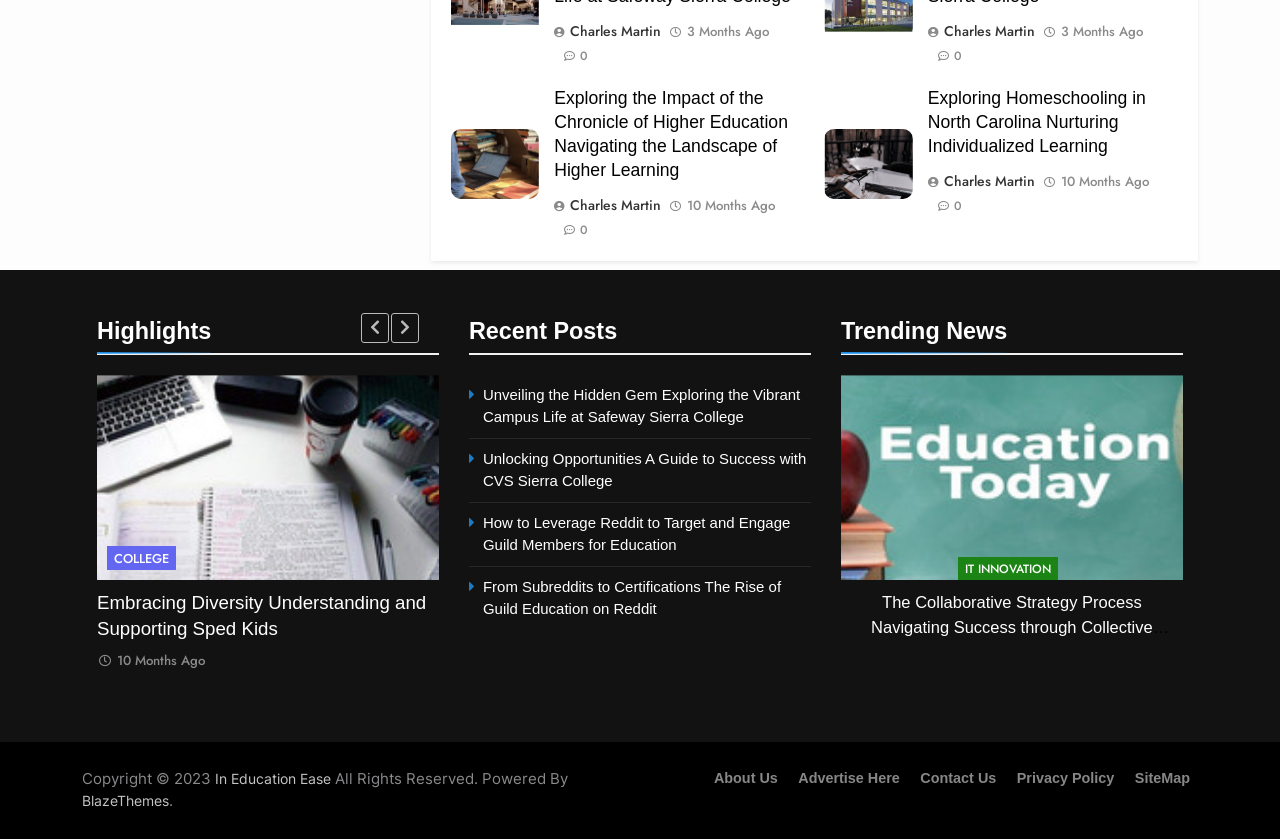What is the category of the article 'The Collaborative Strategy Process Navigating Success through Collective Wisdom'? Examine the screenshot and reply using just one word or a brief phrase.

IT INNOVATION